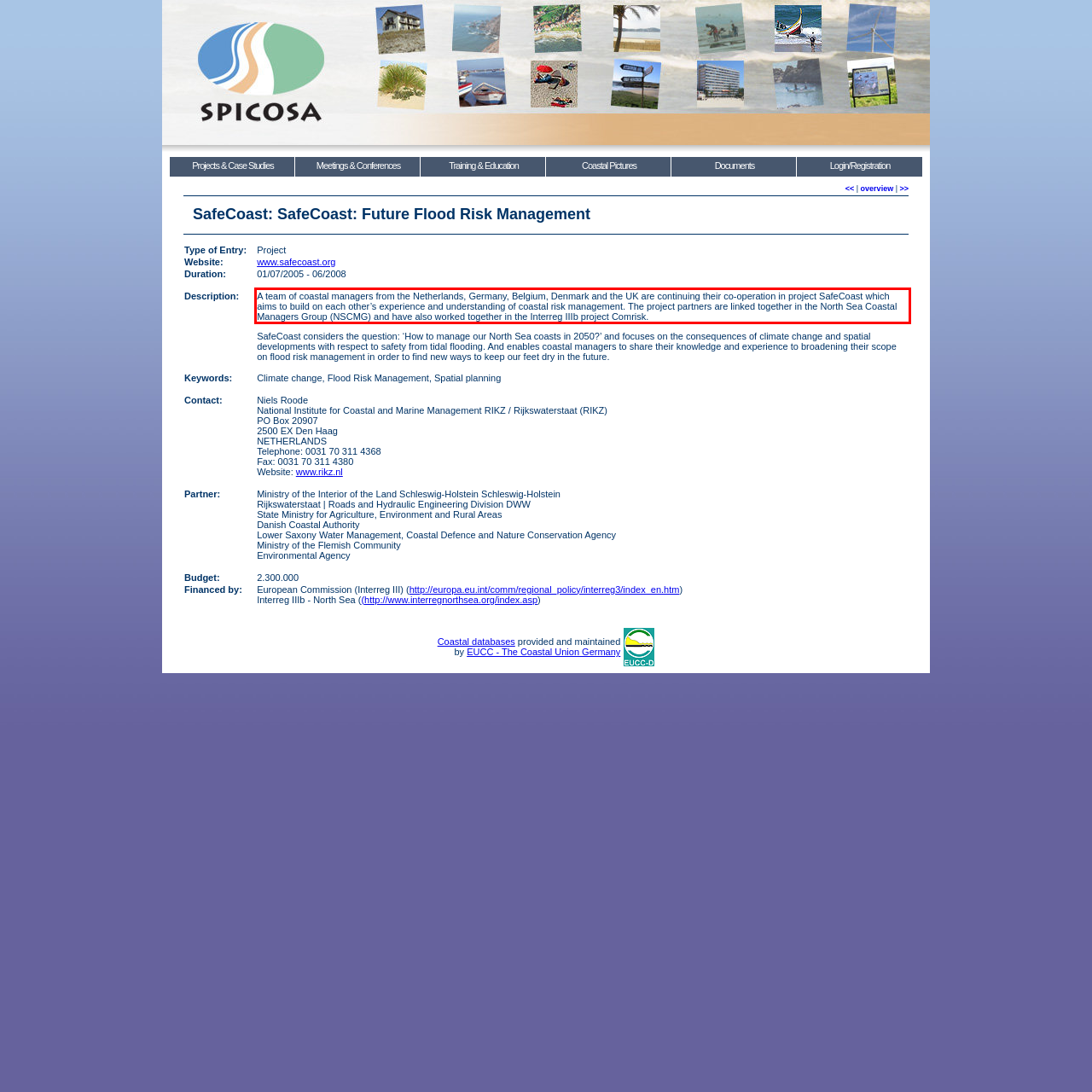Please perform OCR on the text within the red rectangle in the webpage screenshot and return the text content.

A team of coastal managers from the Netherlands, Germany, Belgium, Denmark and the UK are continuing their co-operation in project SafeCoast which aims to build on each other’s experience and understanding of coastal risk management. The project partners are linked together in the North Sea Coastal Managers Group (NSCMG) and have also worked together in the Interreg IIIb project Comrisk.